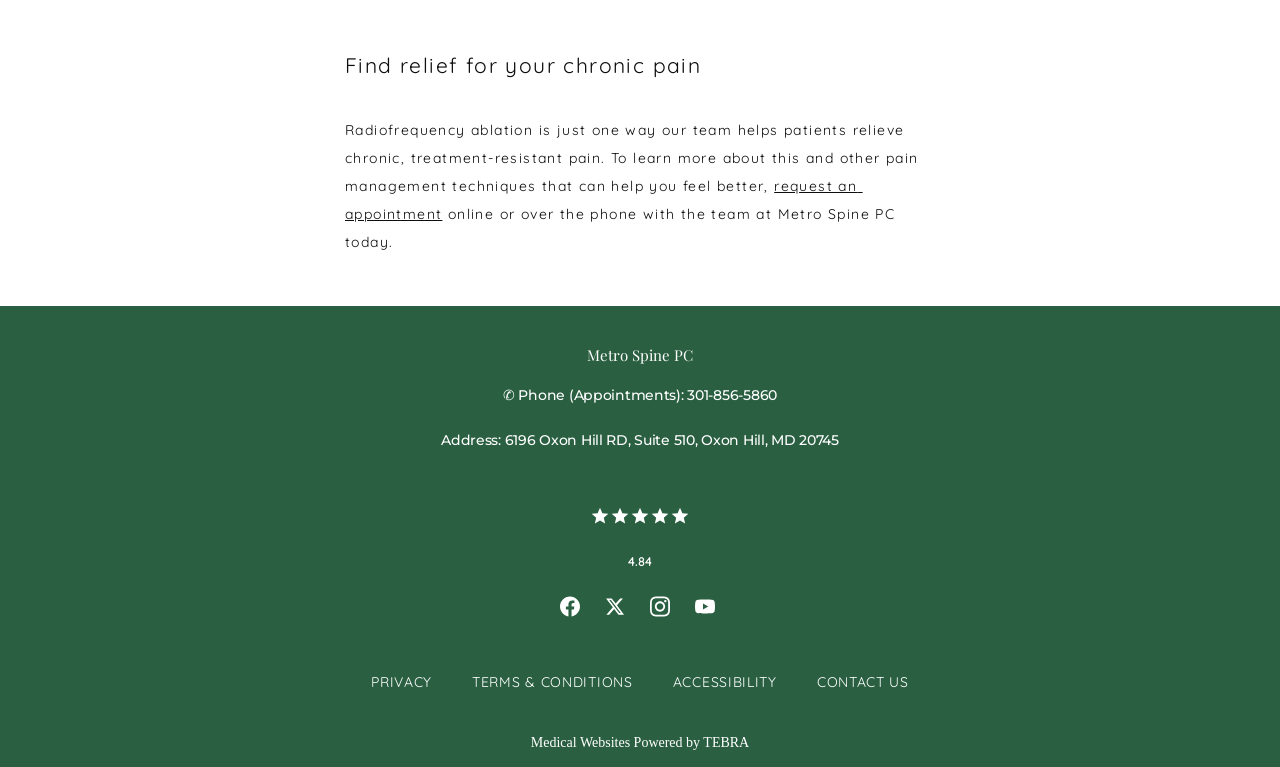Locate the UI element that matches the description Terms & Conditions in the webpage screenshot. Return the bounding box coordinates in the format (top-left x, top-left y, bottom-right x, bottom-right y), with values ranging from 0 to 1.

[0.369, 0.877, 0.494, 0.9]